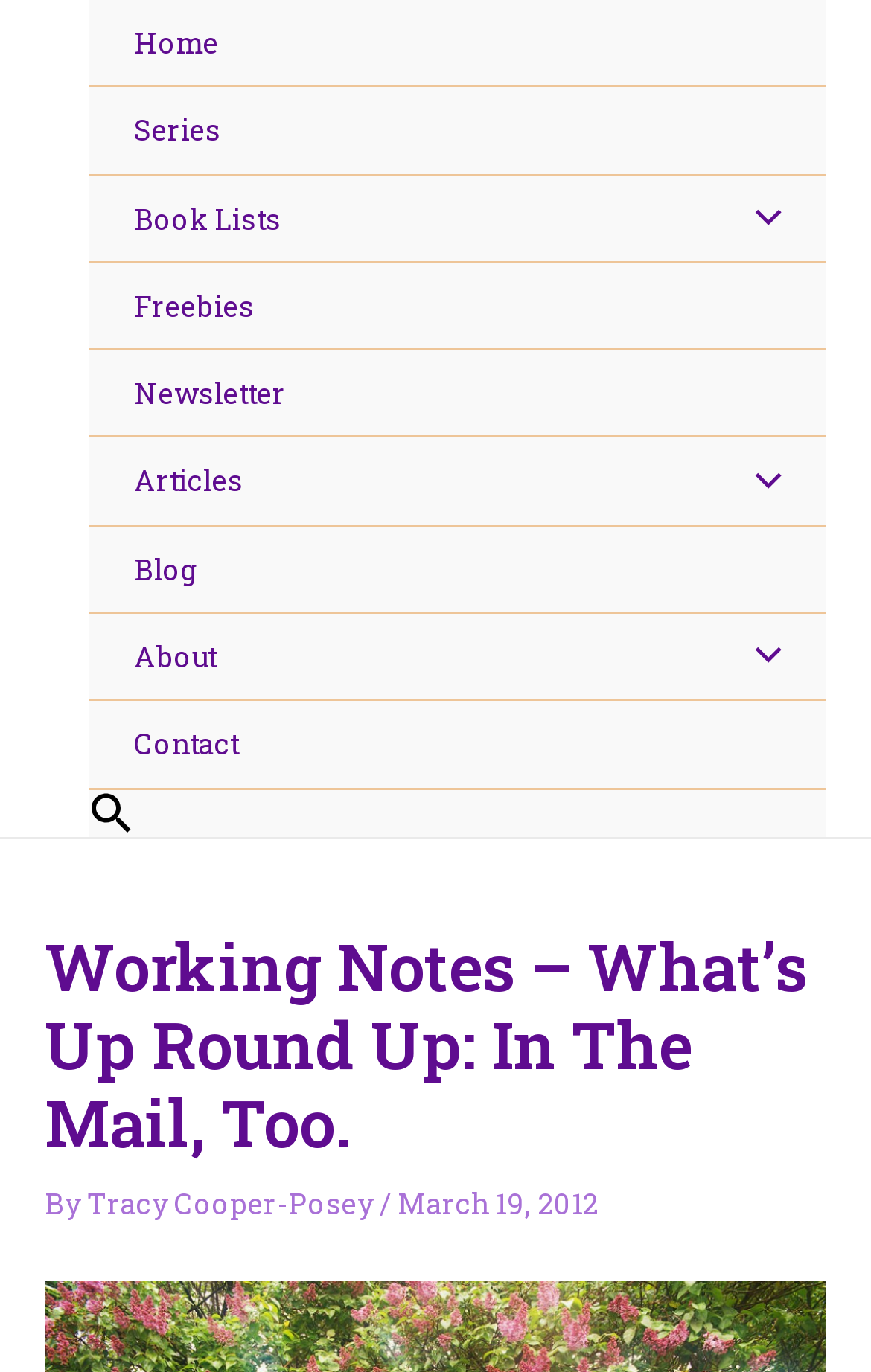Locate the bounding box coordinates of the clickable part needed for the task: "go to home page".

[0.103, 0.0, 0.949, 0.064]